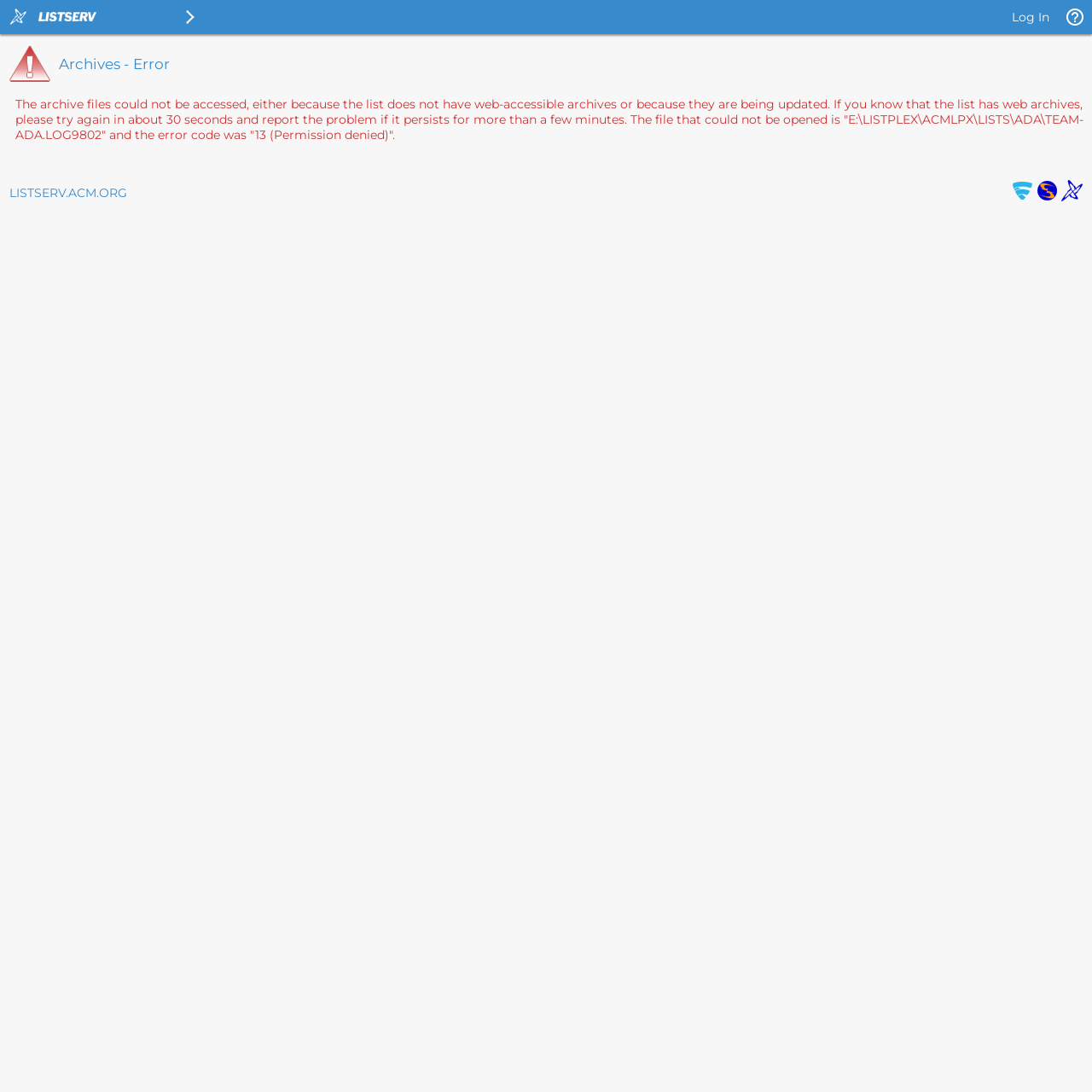Can you find the bounding box coordinates for the UI element given this description: "LISTSERV.ACM.ORG"? Provide the coordinates as four float numbers between 0 and 1: [left, top, right, bottom].

[0.009, 0.169, 0.116, 0.183]